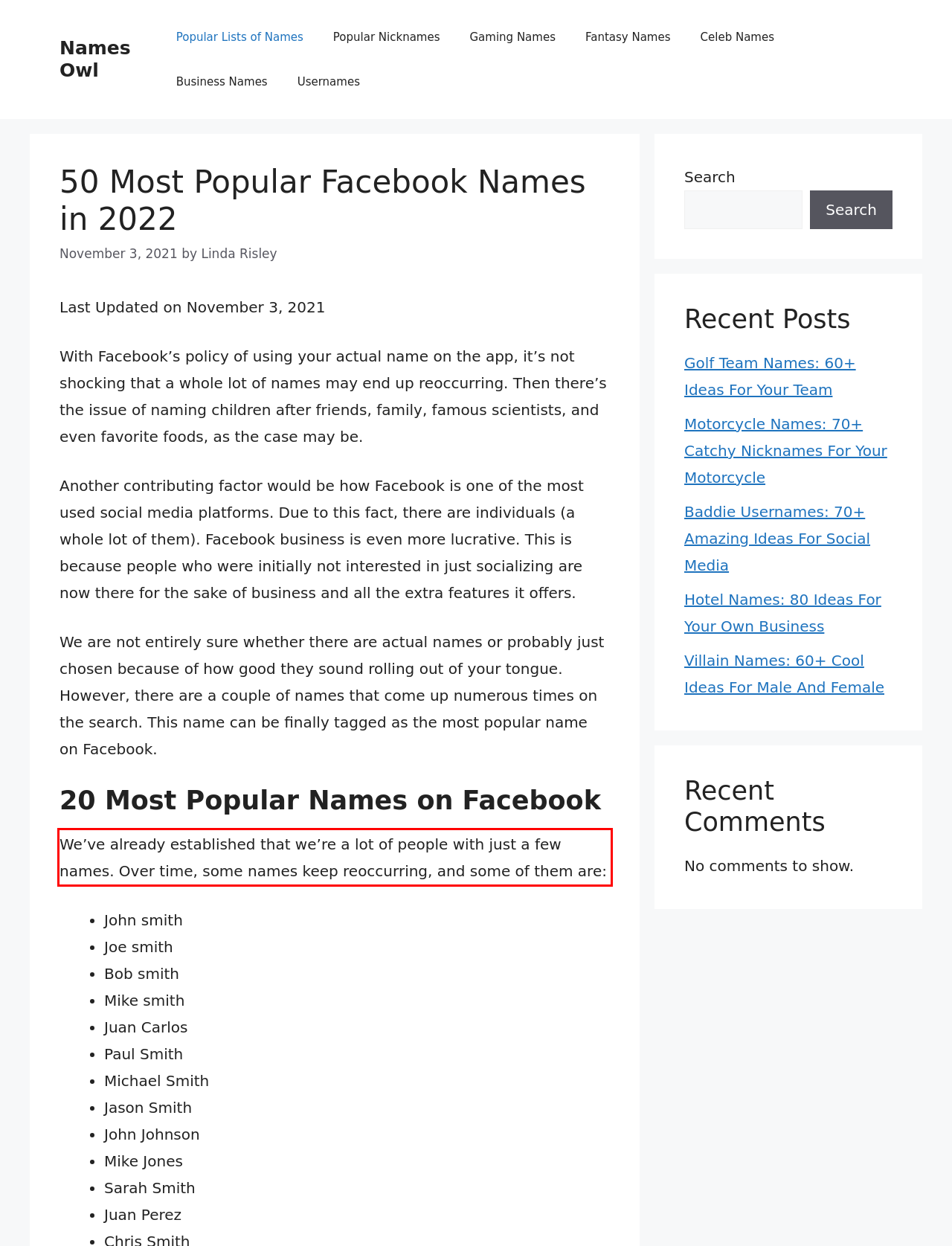With the given screenshot of a webpage, locate the red rectangle bounding box and extract the text content using OCR.

We’ve already established that we’re a lot of people with just a few names. Over time, some names keep reoccurring, and some of them are: